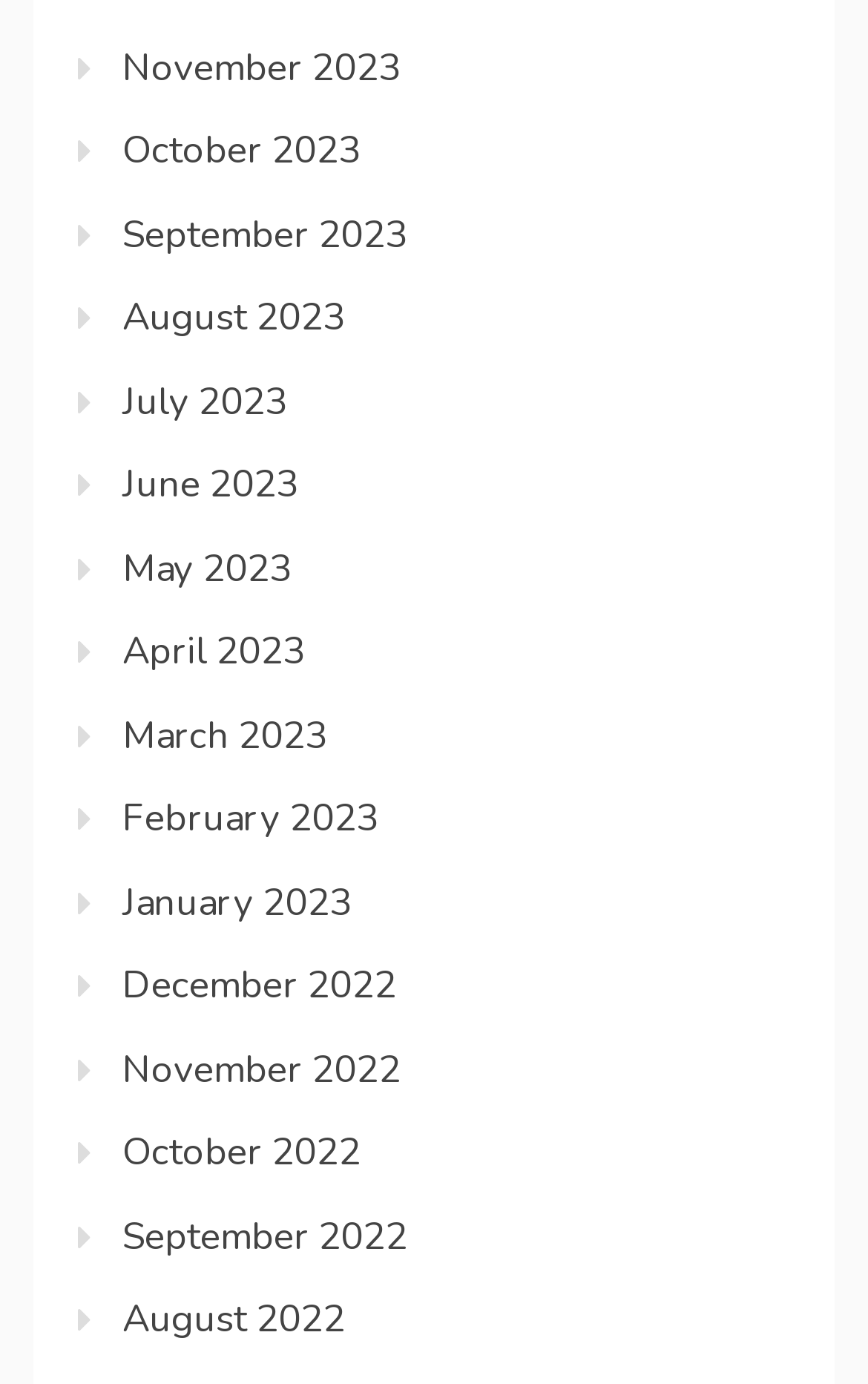Use the details in the image to answer the question thoroughly: 
How many links are on the webpage?

I counted the number of links on the webpage, each representing a month, and found 15 links in total.